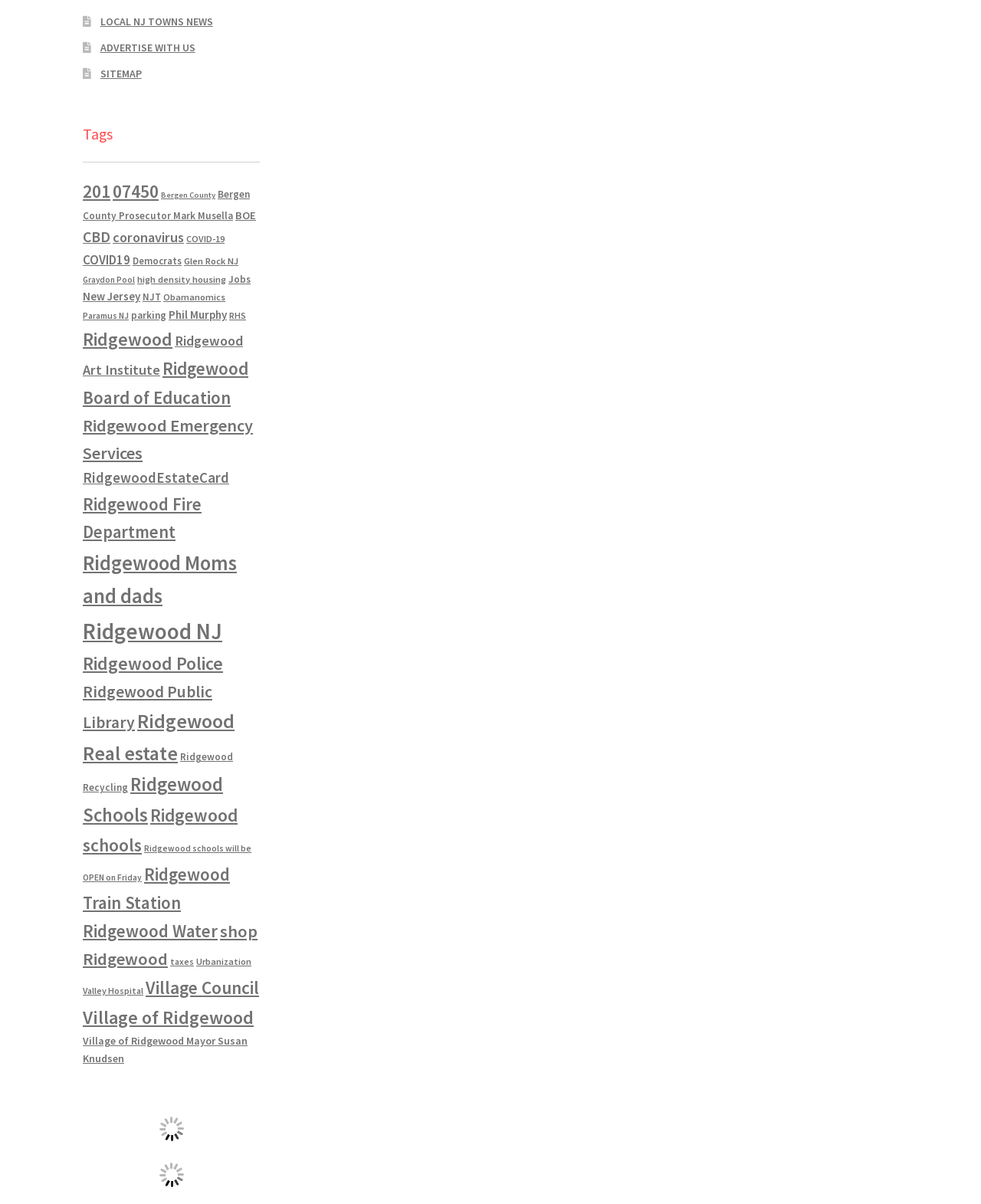How many items are related to Ridgewood Moms and dads?
Identify the answer in the screenshot and reply with a single word or phrase.

8,629